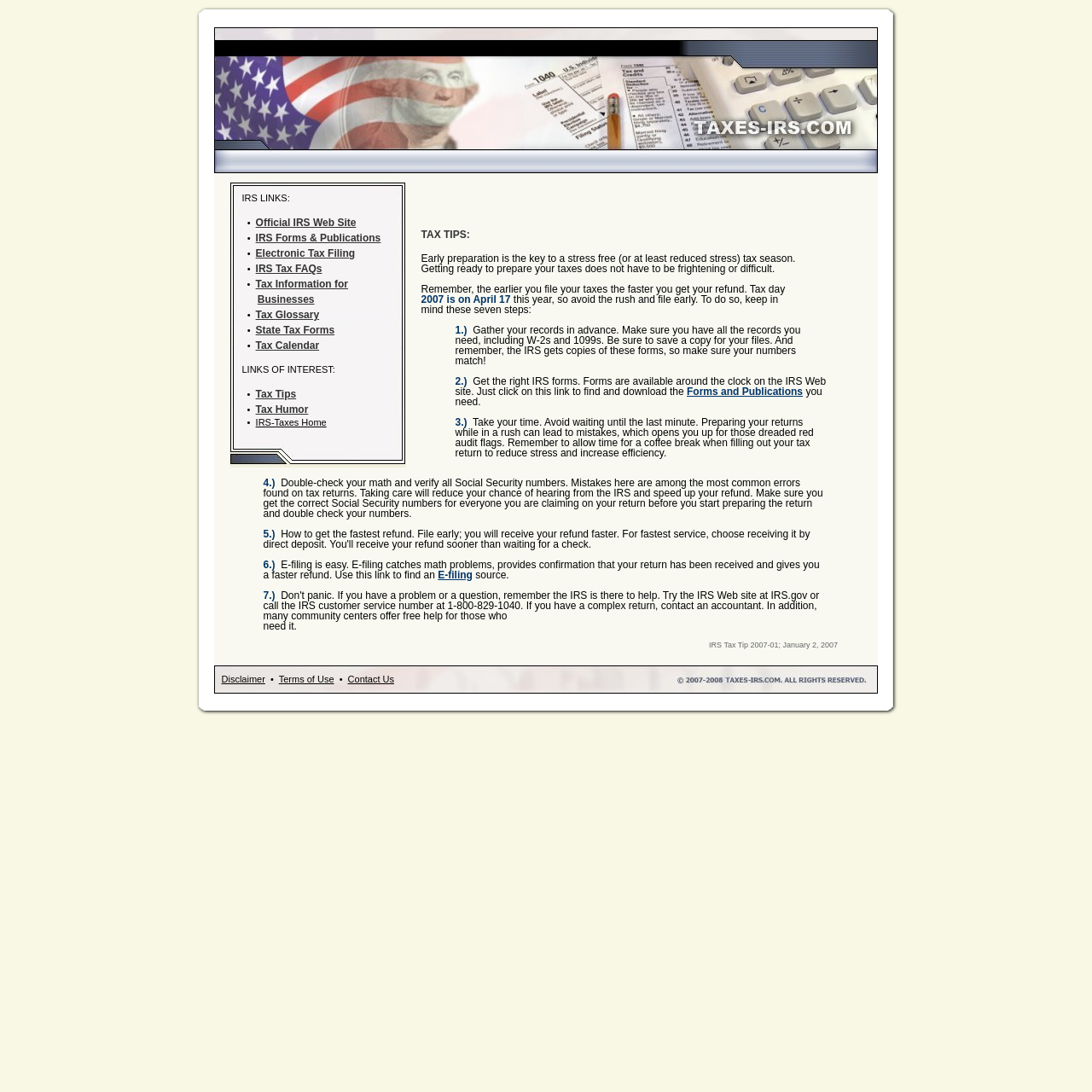Can you specify the bounding box coordinates of the area that needs to be clicked to fulfill the following instruction: "Learn about Tax Information for Businesses"?

[0.236, 0.269, 0.288, 0.28]